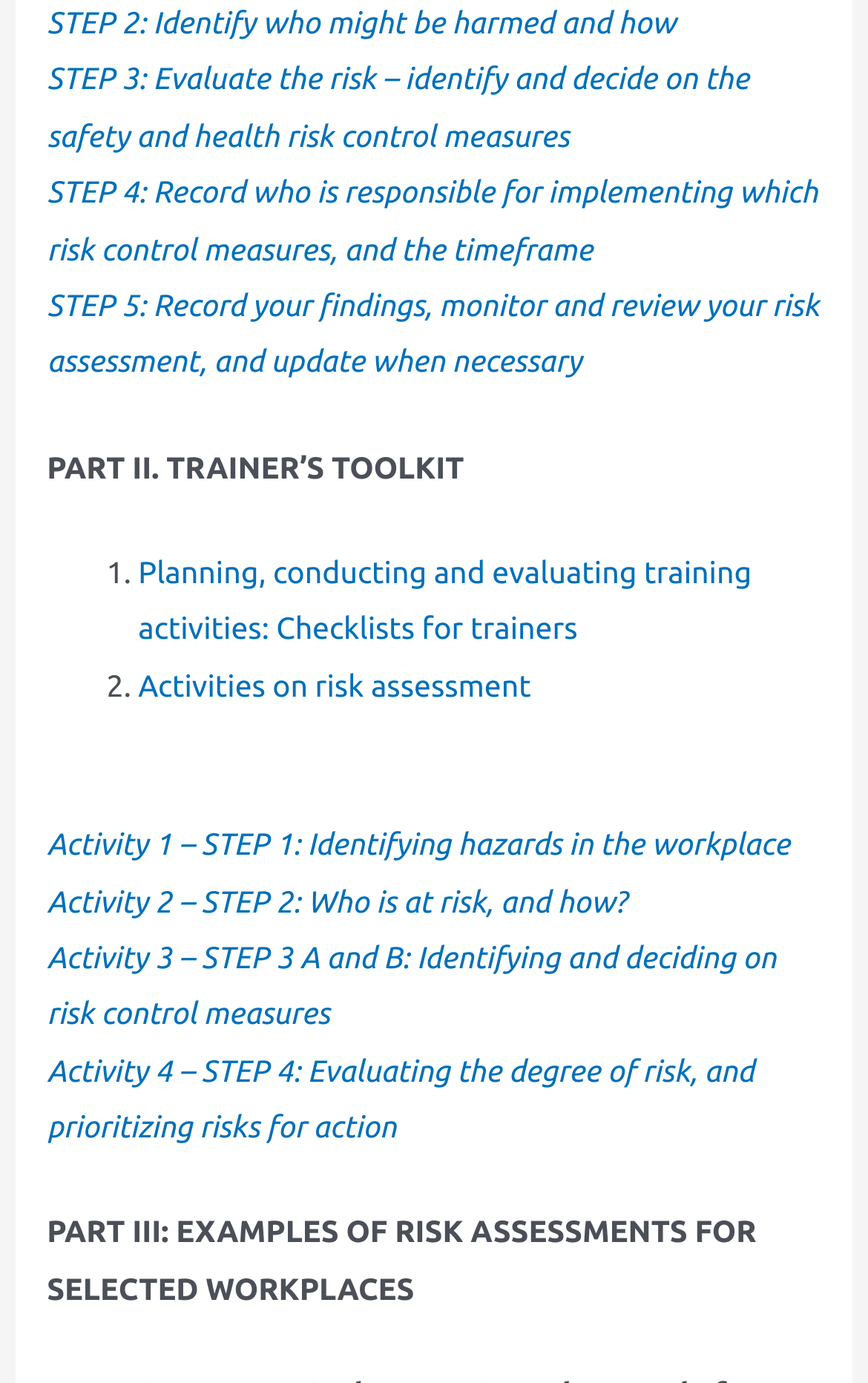Give a one-word or one-phrase response to the question: 
How many parts are there in the trainer's toolkit?

Two